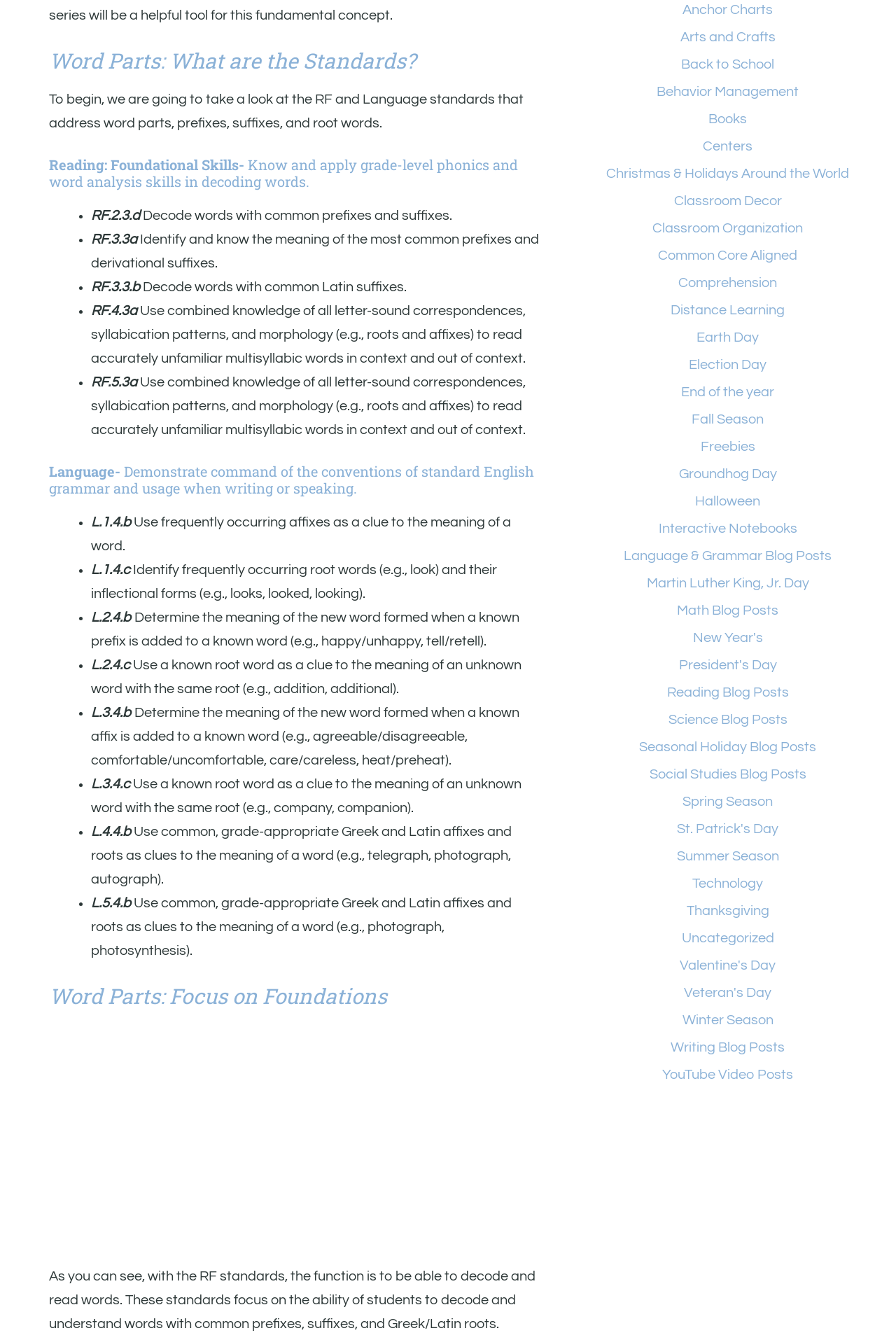Using the description "Writing Blog Posts", predict the bounding box of the relevant HTML element.

[0.749, 0.781, 0.876, 0.791]